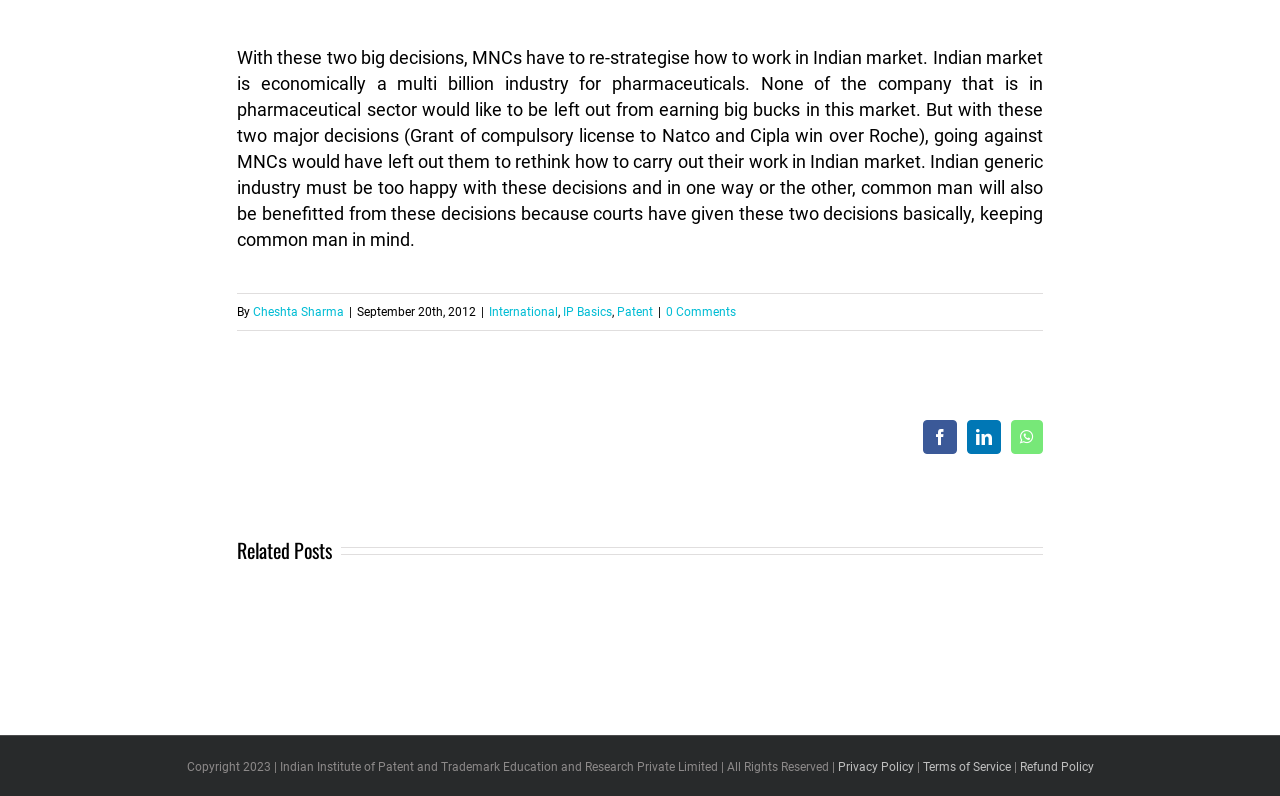Can you find the bounding box coordinates for the element that needs to be clicked to execute this instruction: "Check the Copyright information"? The coordinates should be given as four float numbers between 0 and 1, i.e., [left, top, right, bottom].

[0.146, 0.955, 0.654, 0.972]